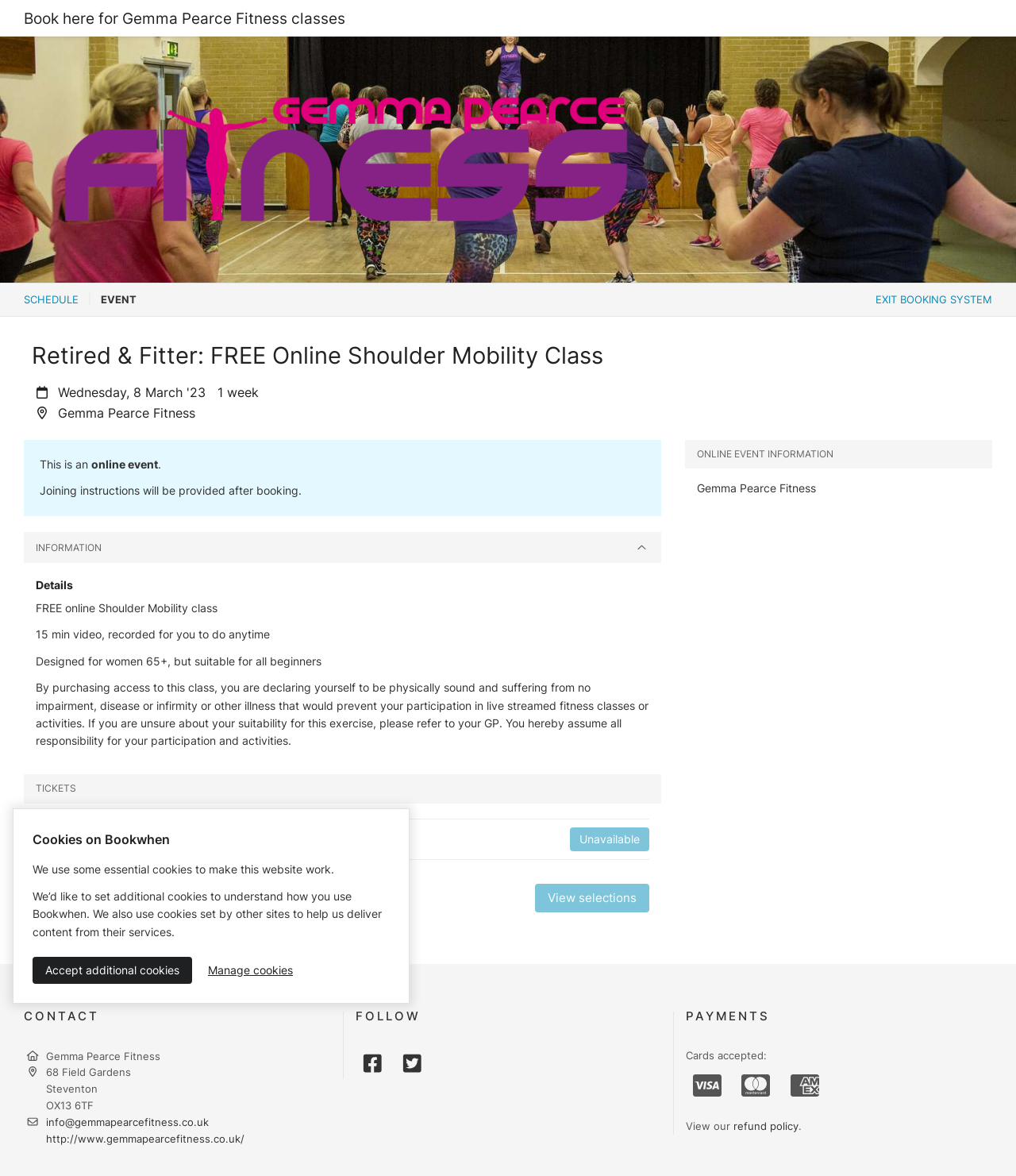Identify and extract the main heading from the webpage.

Book here for Gemma Pearce Fitness classes